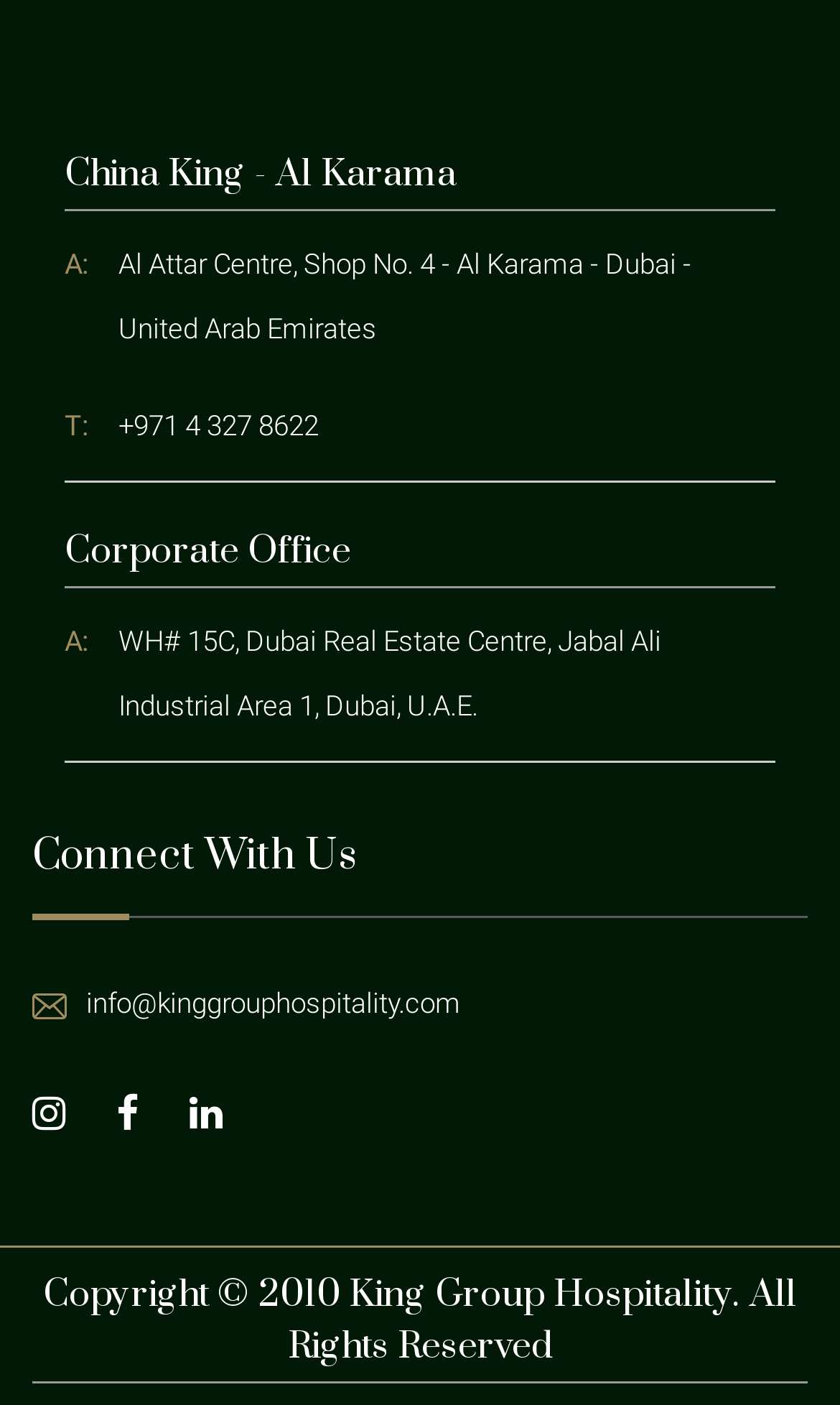Give a one-word or short phrase answer to this question: 
What year was the copyright established?

2010